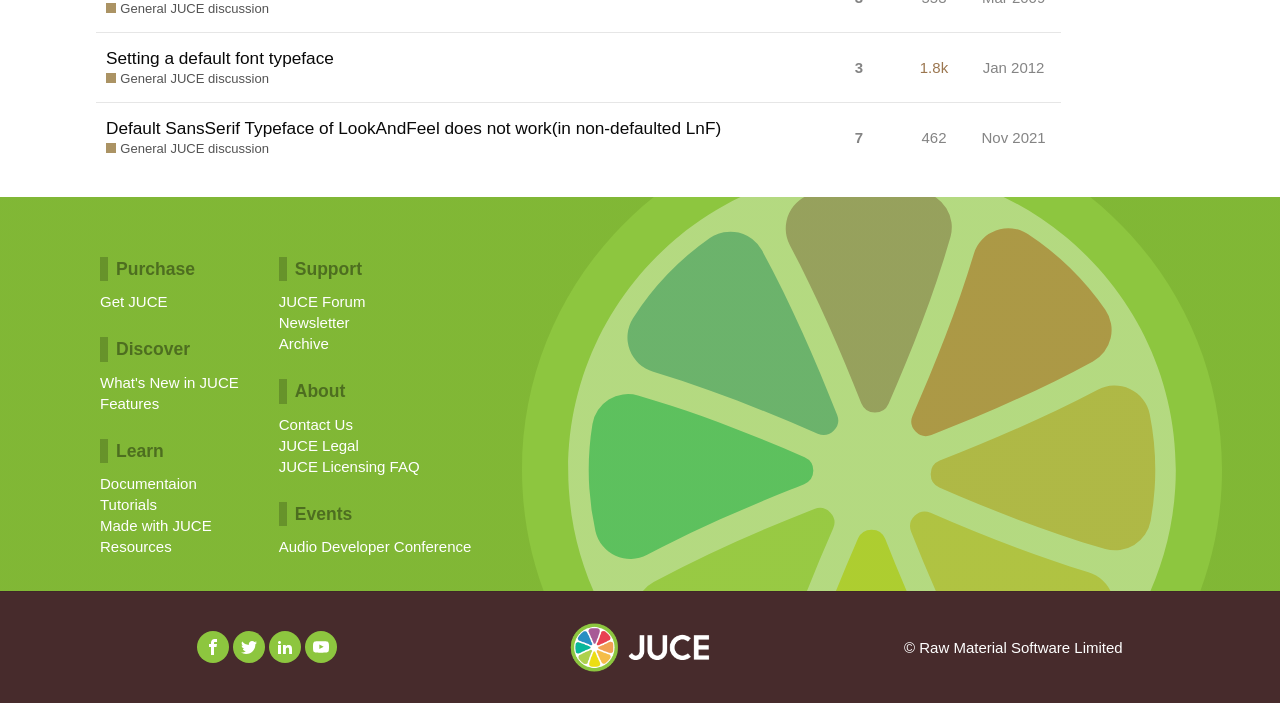Provide the bounding box coordinates of the HTML element described as: "Visit our Twitter". The bounding box coordinates should be four float numbers between 0 and 1, i.e., [left, top, right, bottom].

[0.182, 0.898, 0.207, 0.944]